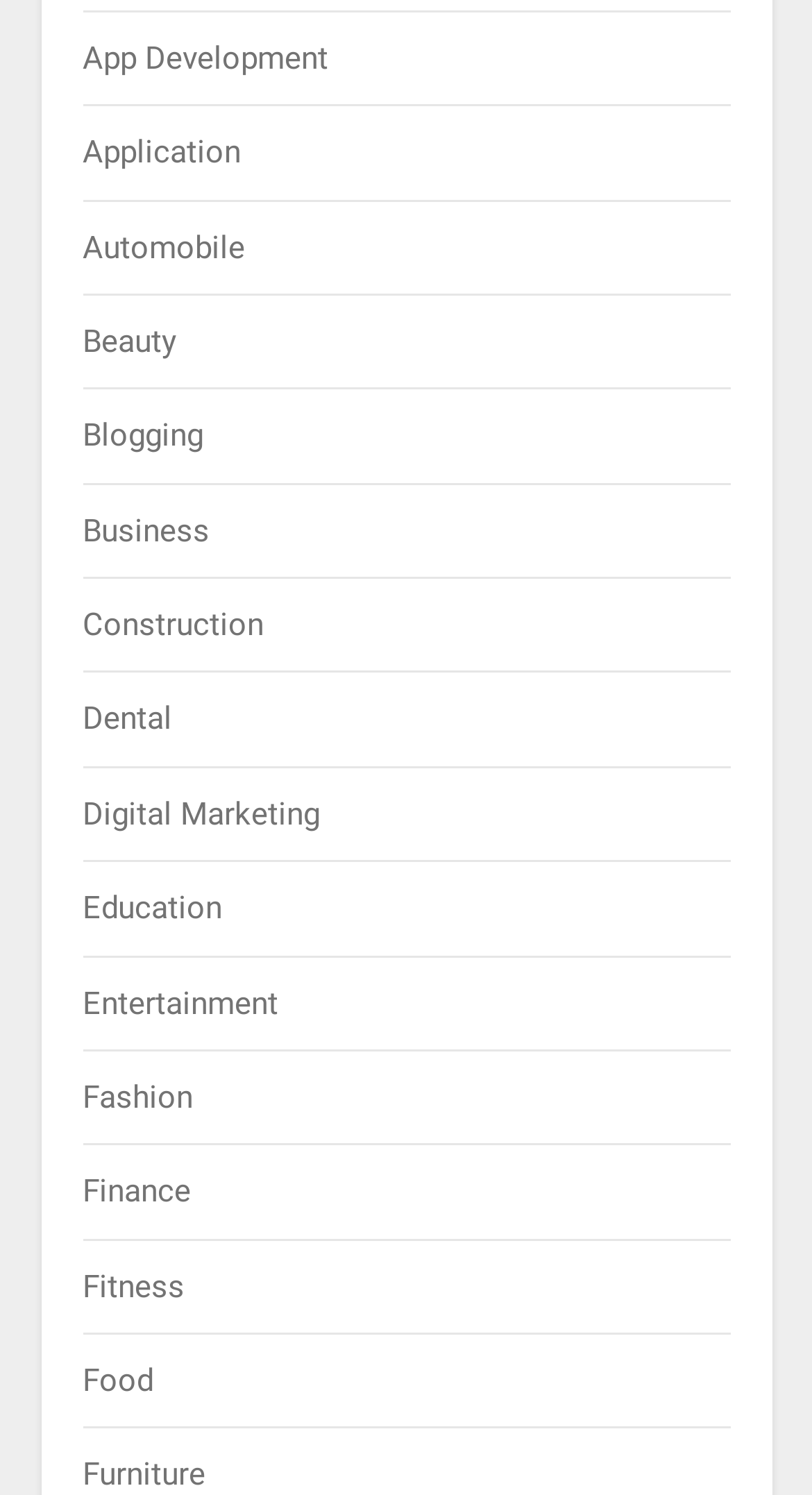Look at the image and write a detailed answer to the question: 
What is the category located at the top-left corner of the webpage?

By analyzing the bounding box coordinates, I can determine the vertical positions of the elements. The element with the smallest y1 value is the one located at the top-left corner, which is the link 'App Development' with coordinates [0.101, 0.026, 0.404, 0.051].